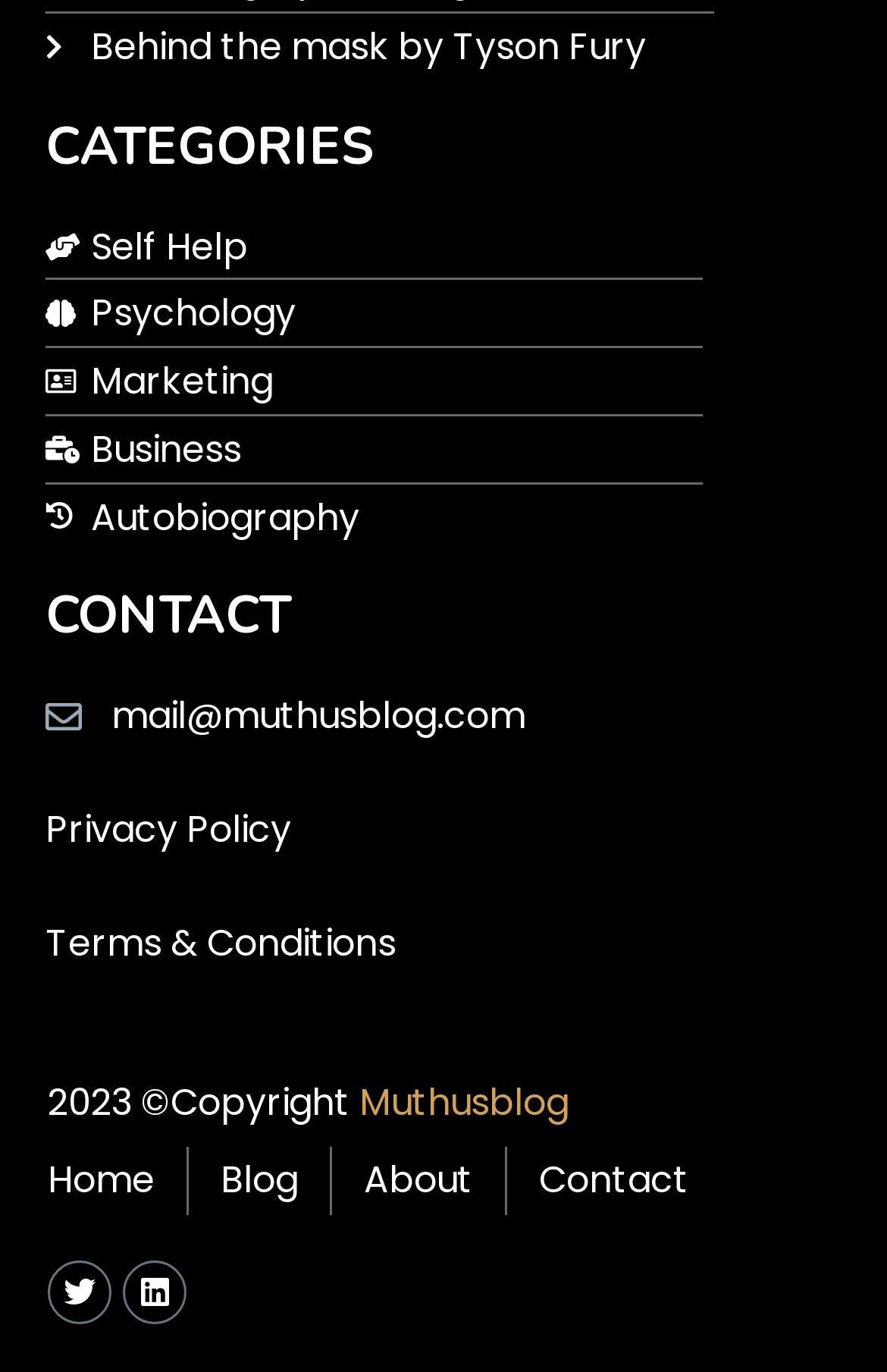Find the bounding box coordinates of the clickable area required to complete the following action: "Click on the 'Behind the mask by Tyson Fury' link".

[0.051, 0.01, 0.805, 0.059]